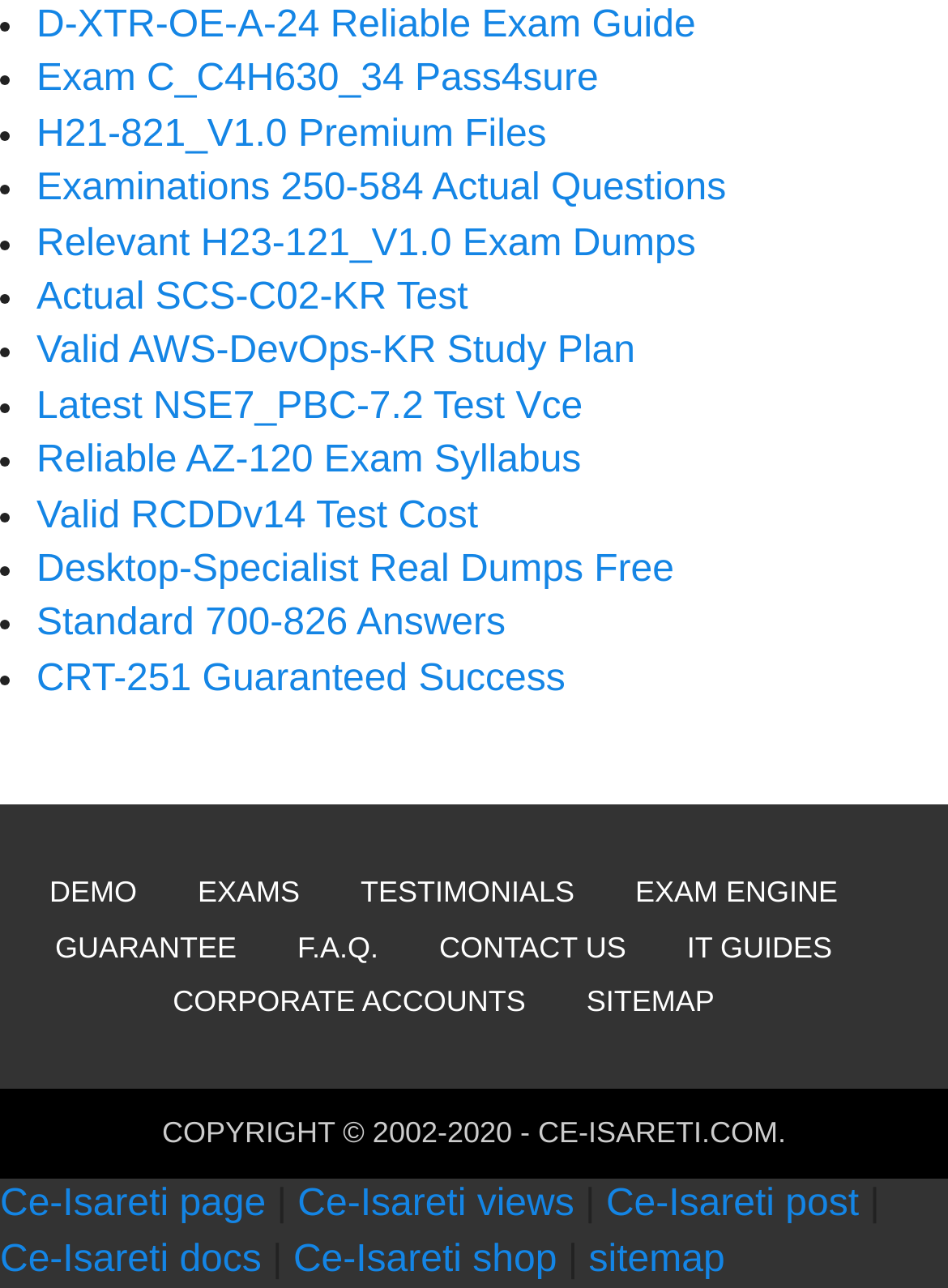What is the purpose of the Wiki?
Provide a detailed answer to the question, using the image to inform your response.

I found this answer by looking at the StaticText element with ID 356, which contains the text 'What is the Purpose of the Wiki, The first hint of problems'. This suggests that the purpose of the Wiki is related to the first hint of problems.